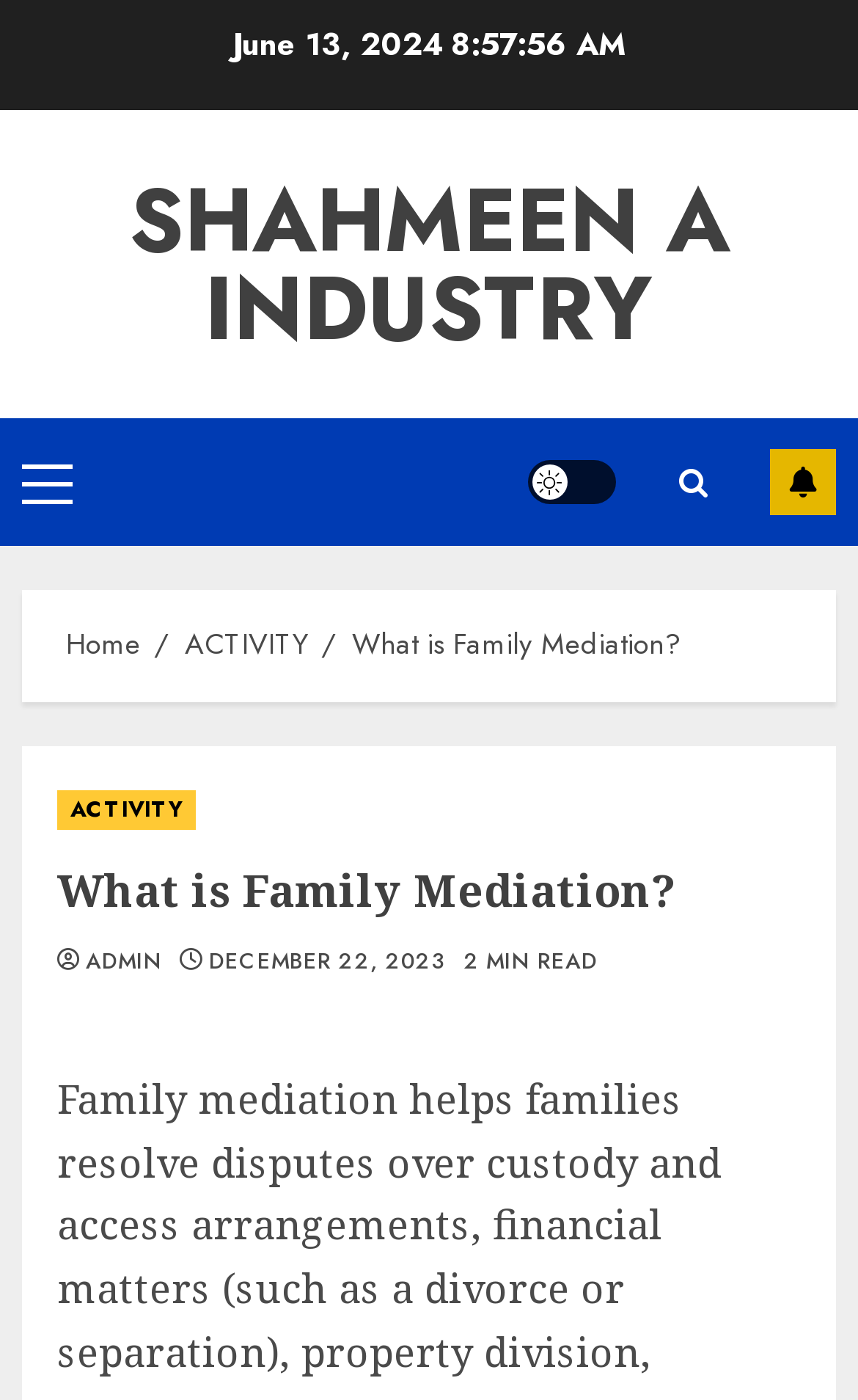Pinpoint the bounding box coordinates of the element you need to click to execute the following instruction: "Subscribe by clicking the 'SUBSCRIBE' button". The bounding box should be represented by four float numbers between 0 and 1, in the format [left, top, right, bottom].

[0.897, 0.321, 0.974, 0.368]